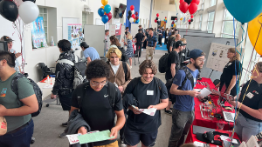What is the atmosphere of the event?
Please provide a comprehensive answer based on the visual information in the image.

The caption describes the overall ambiance as lively and inclusive, reflecting a strong community spirit, which suggests that the event has a welcoming and energetic atmosphere.